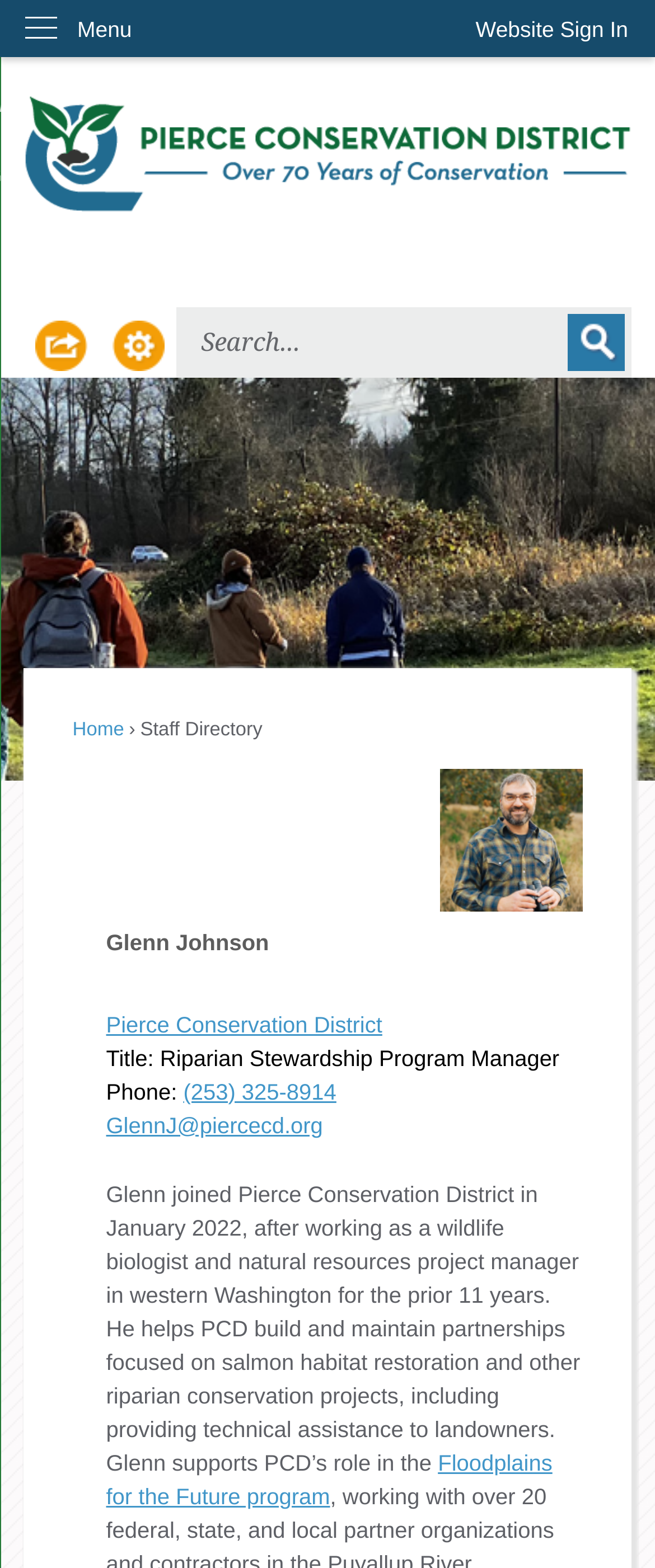What is Glenn Johnson's job title?
Refer to the image and respond with a one-word or short-phrase answer.

Riparian Stewardship Program Manager